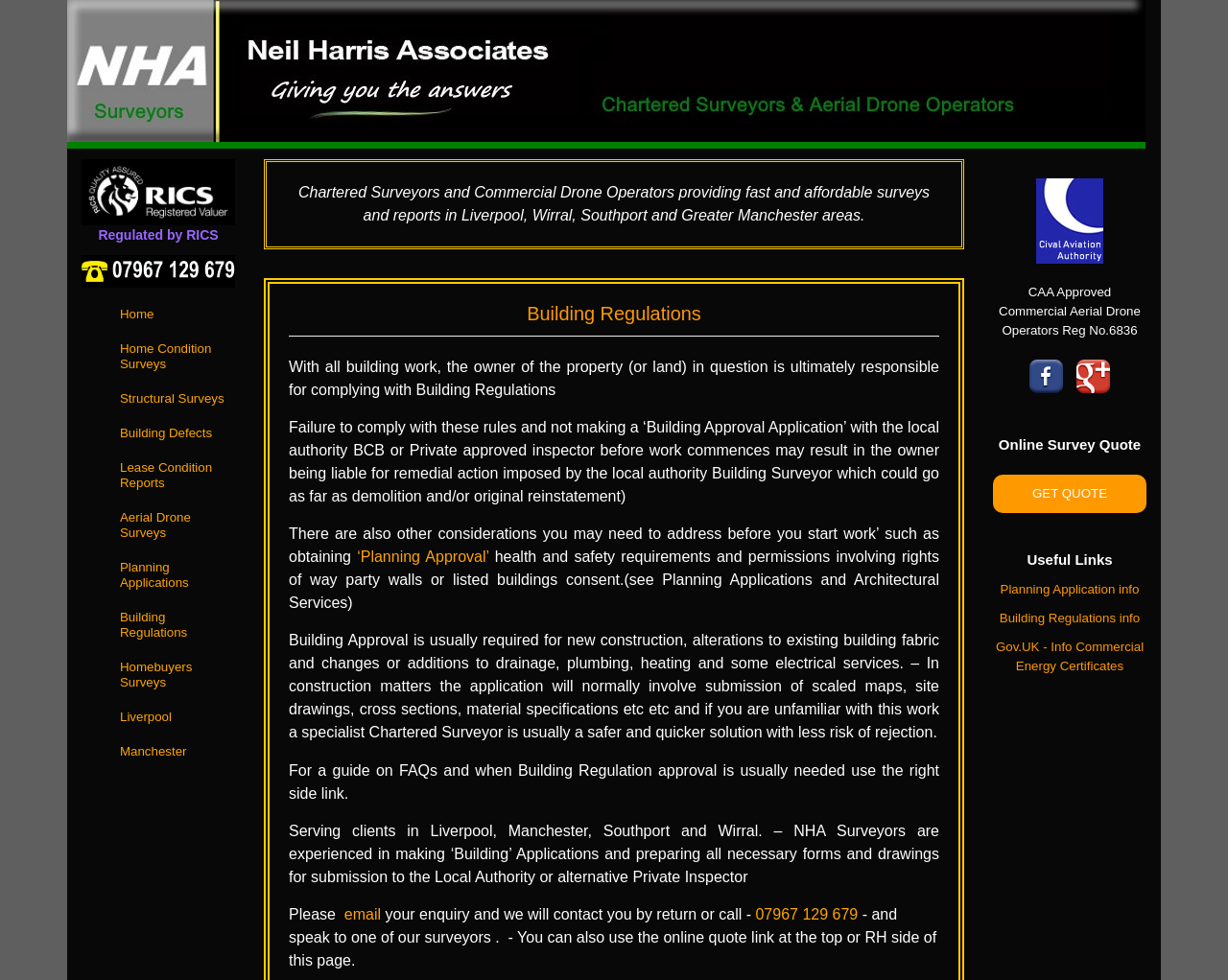What services do NHA Surveyors provide?
Respond to the question with a well-detailed and thorough answer.

The services provided by NHA Surveyors can be determined by reading the text 'Serving clients in Liverpool, Manchester, Southport and Wirral. – NHA Surveyors are experienced in making ‘Building’ Applications and preparing all necessary forms and drawings for submission to the Local Authority or alternative Private Inspector' which indicates that they provide services related to making Building Applications.